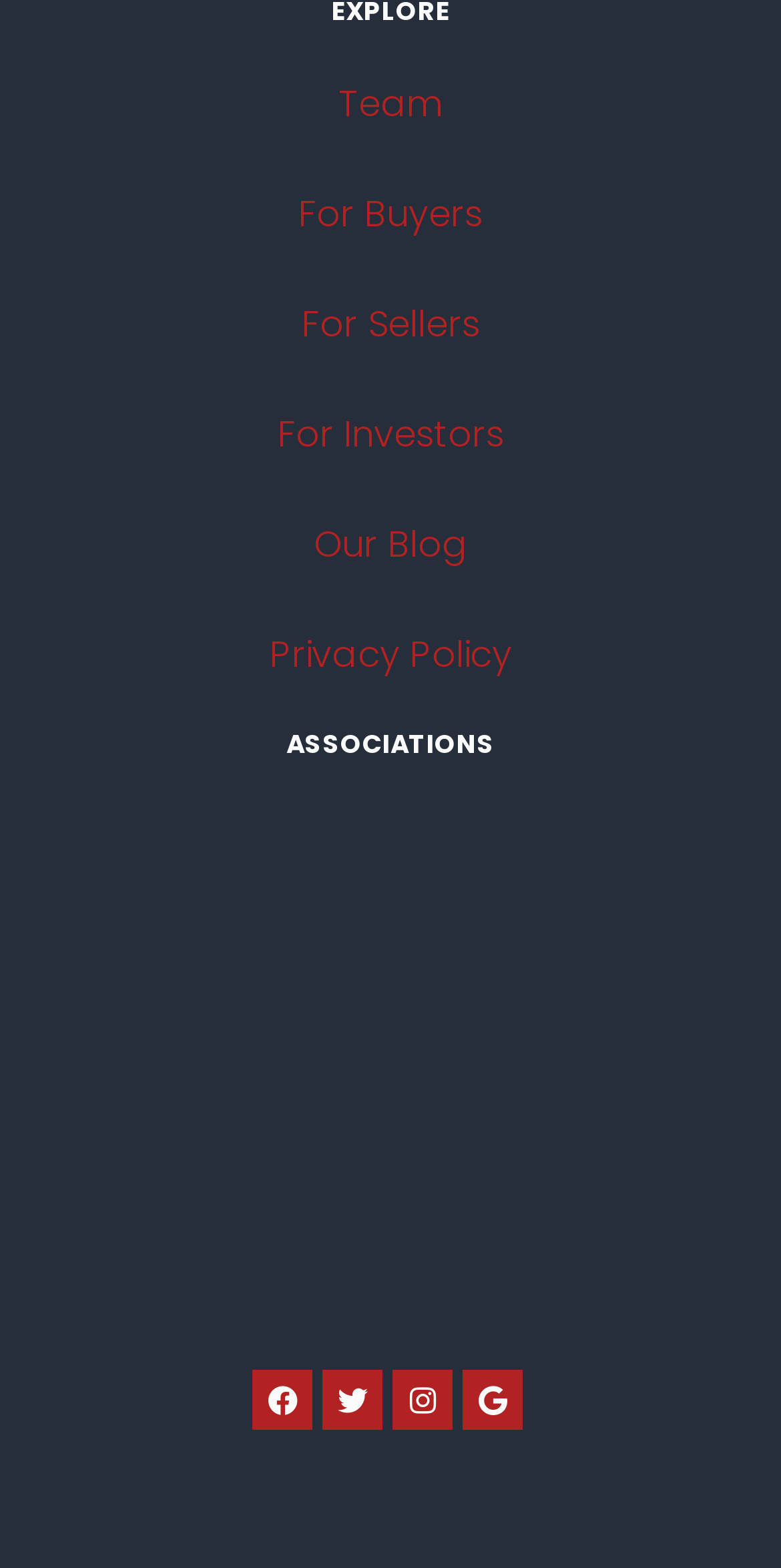Pinpoint the bounding box coordinates of the clickable area necessary to execute the following instruction: "Read the Privacy Policy". The coordinates should be given as four float numbers between 0 and 1, namely [left, top, right, bottom].

[0.345, 0.401, 0.655, 0.433]